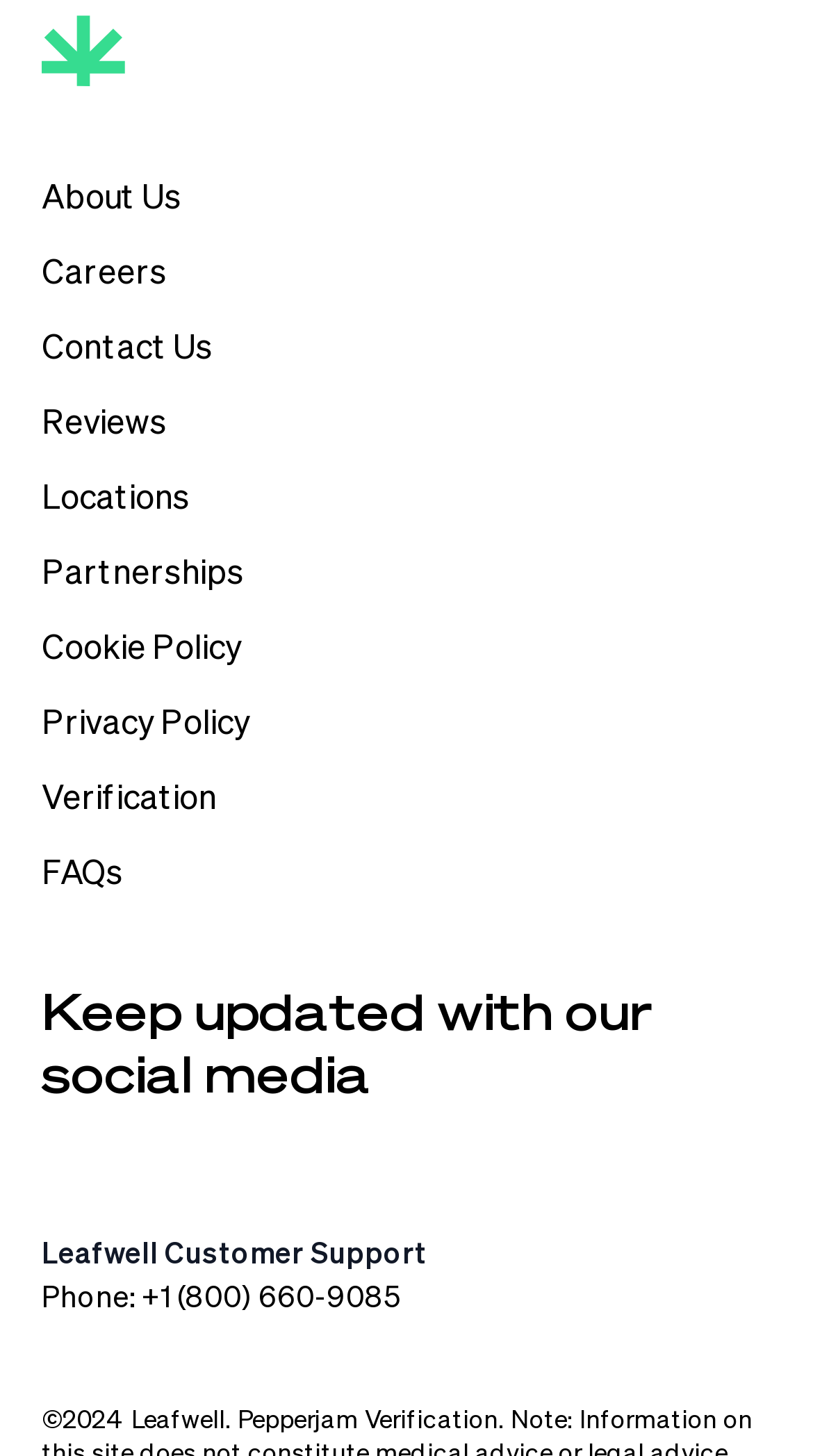Provide a brief response using a word or short phrase to this question:
How many social media platforms are mentioned on the webpage?

Not specified